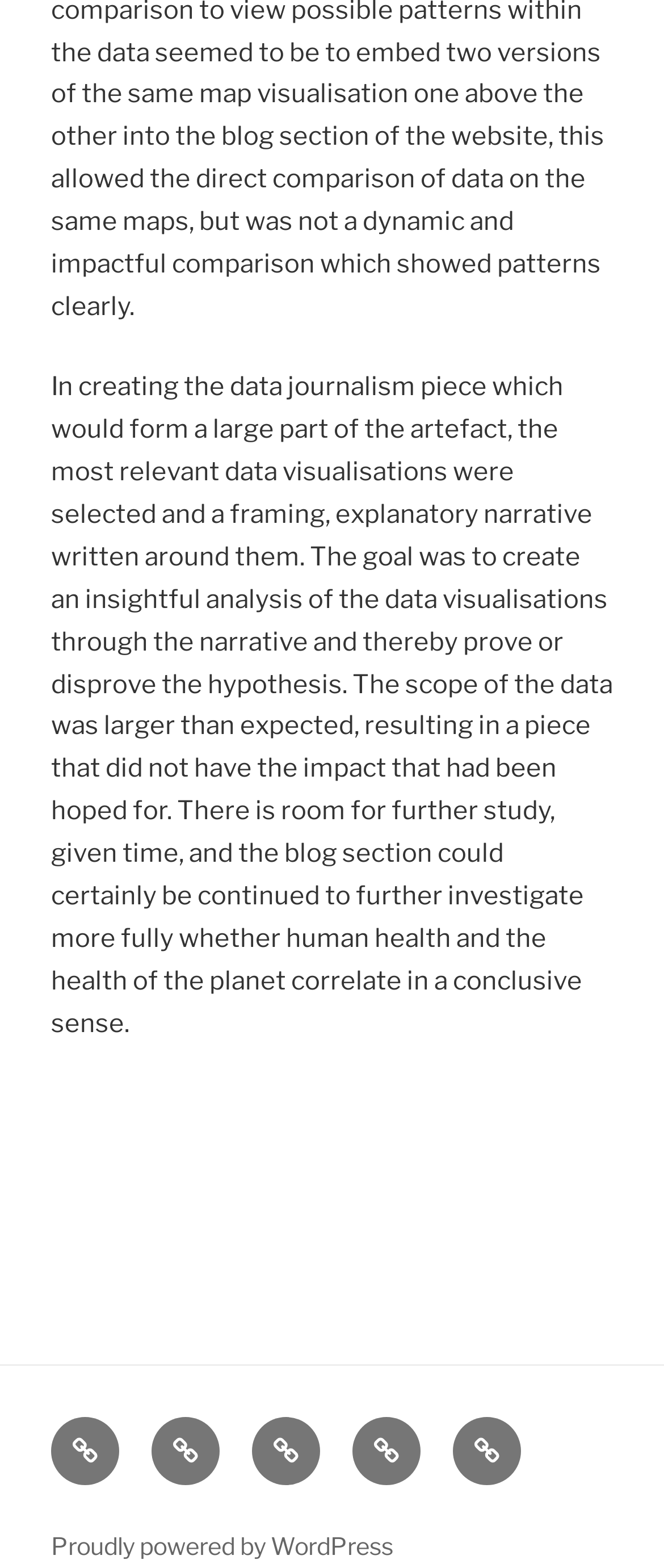Answer the question below using just one word or a short phrase: 
What is located at the bottom of the page?

Footer Social Links Menu